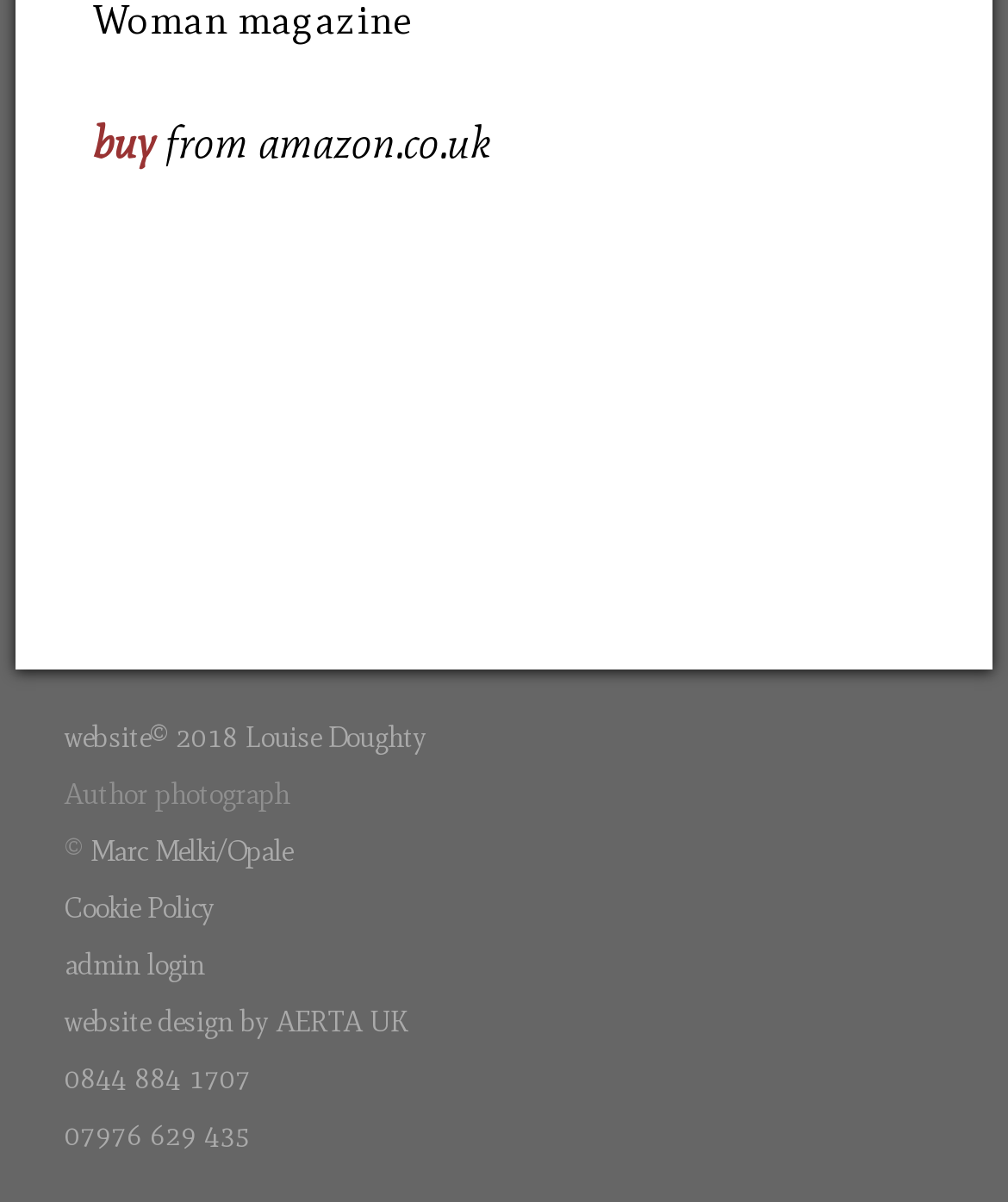Provide the bounding box coordinates for the specified HTML element described in this description: "website© 2018 Louise Doughty". The coordinates should be four float numbers ranging from 0 to 1, in the format [left, top, right, bottom].

[0.064, 0.593, 0.423, 0.629]